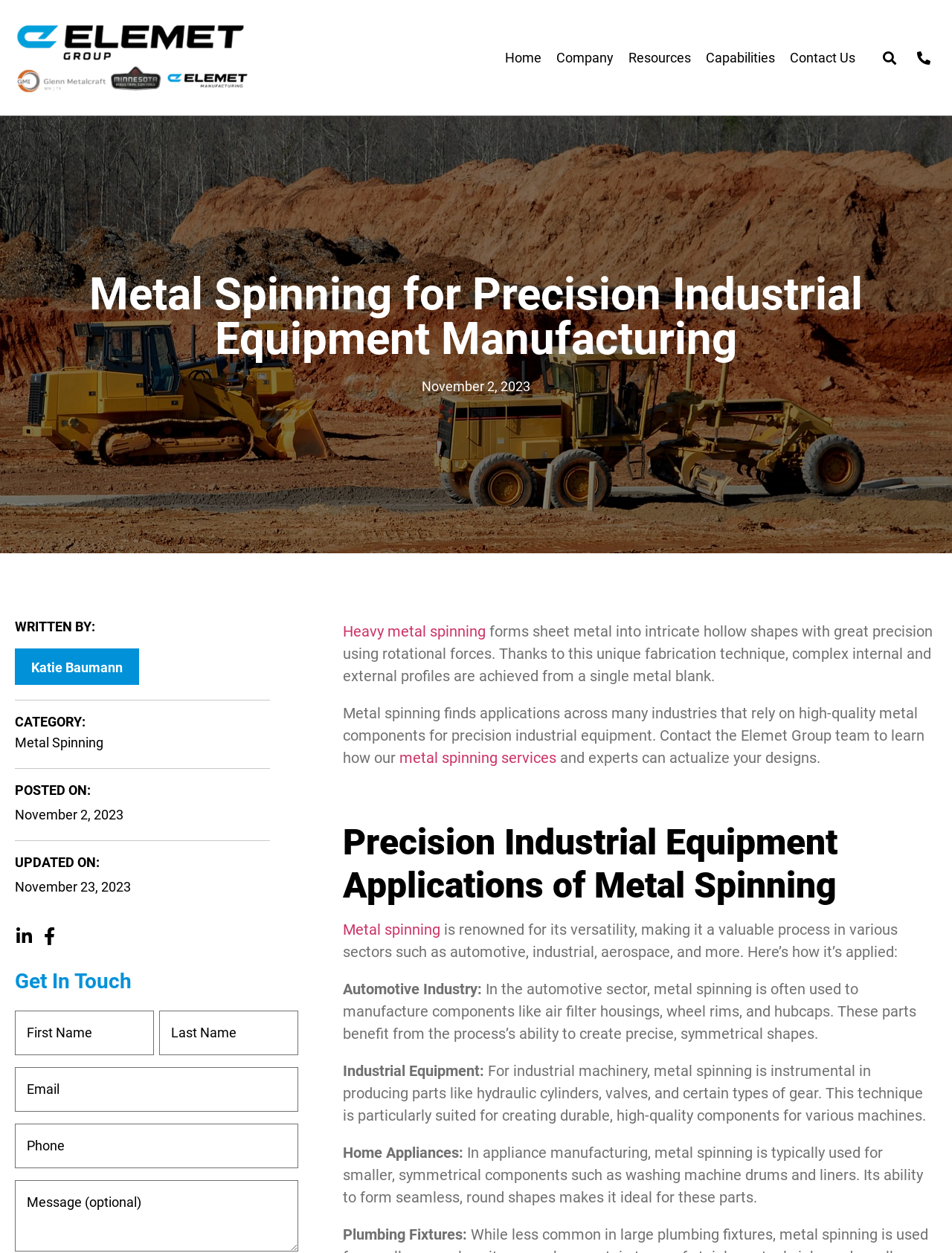When was the article posted?
Examine the screenshot and reply with a single word or phrase.

November 2, 2023